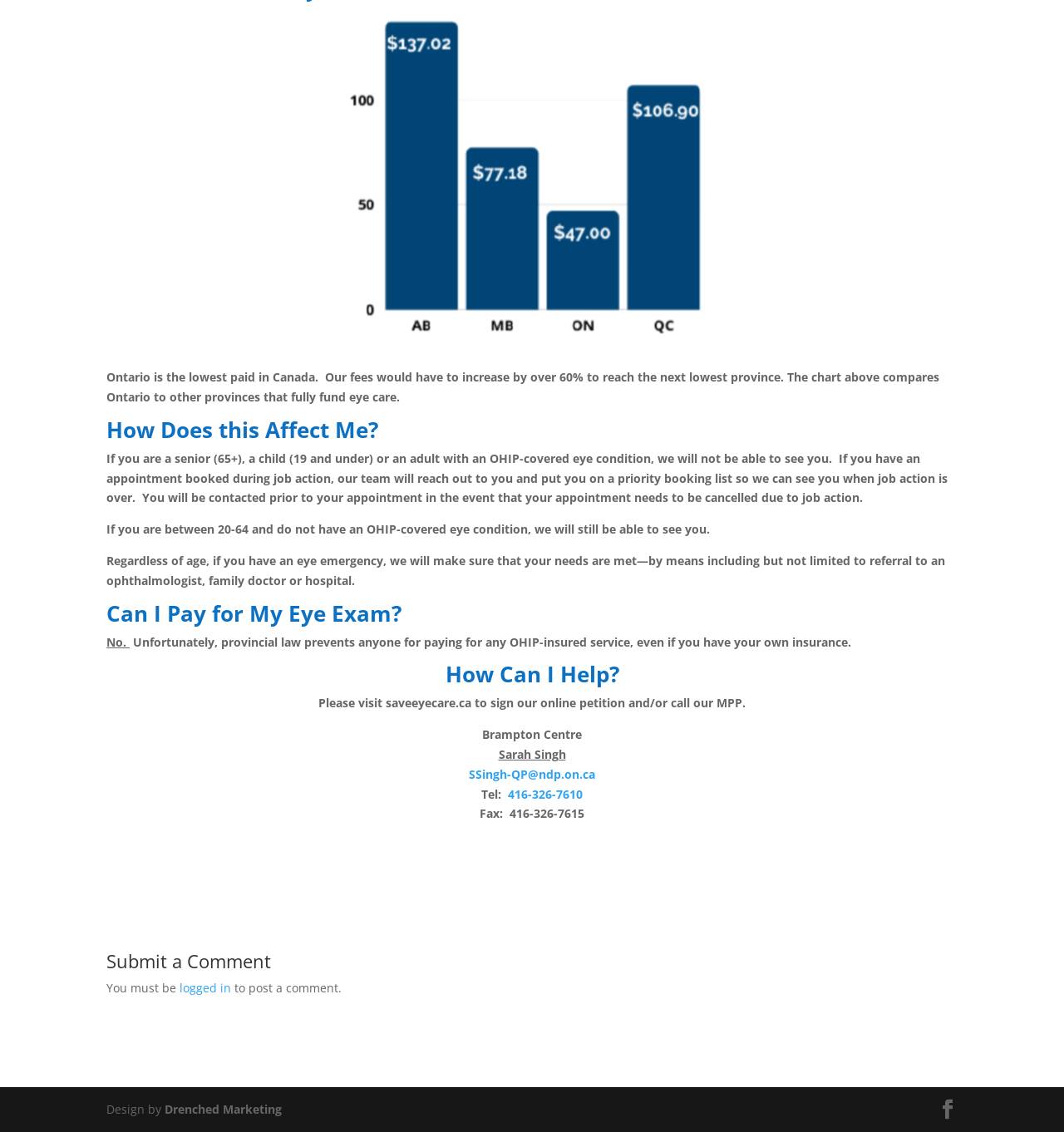Please look at the image and answer the question with a detailed explanation: Who can still be seen by the eye care team?

Based on the StaticText element with the text 'If you are between 20-64 and do not have an OHIP-covered eye condition, we will still be able to see you.', individuals between 20-64 years old without an OHIP-covered eye condition can still be seen by the eye care team.